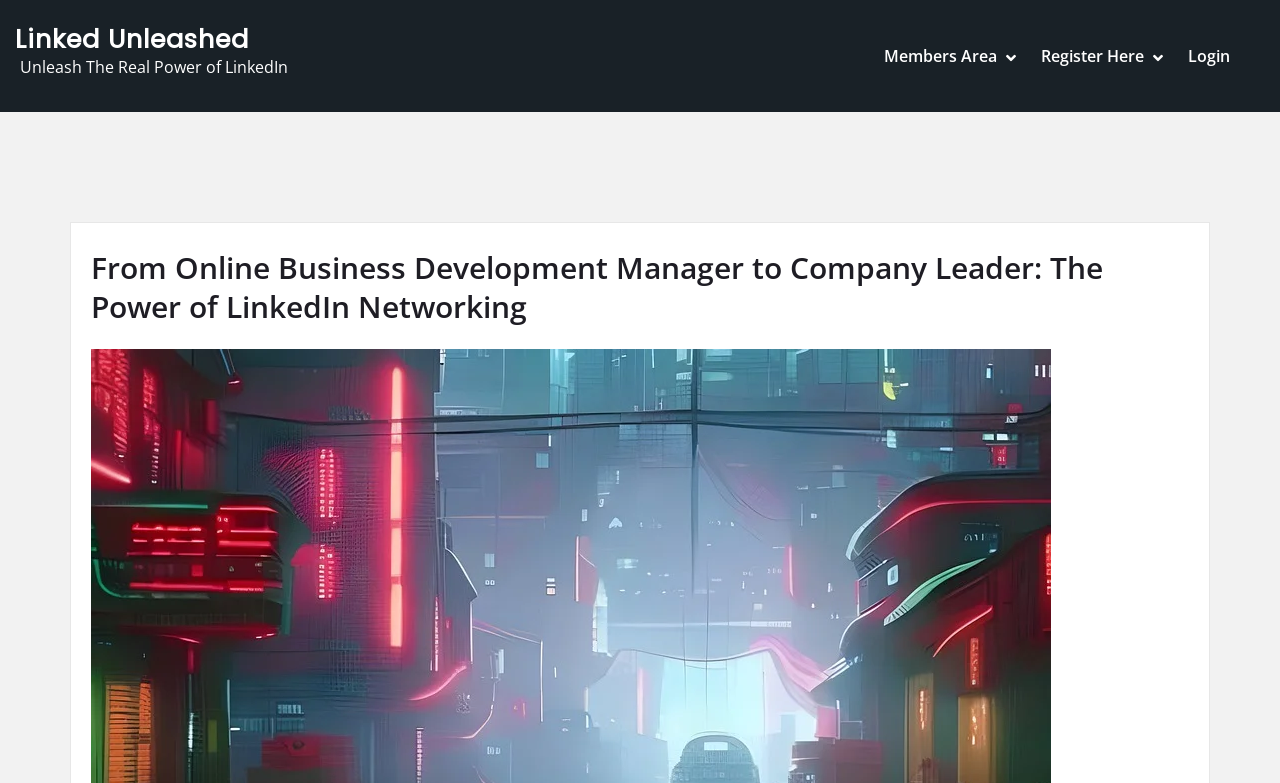Give a one-word or short-phrase answer to the following question: 
What is the button next to 'Members Area'?

SHOW MEMBERS AREA SUBMENU